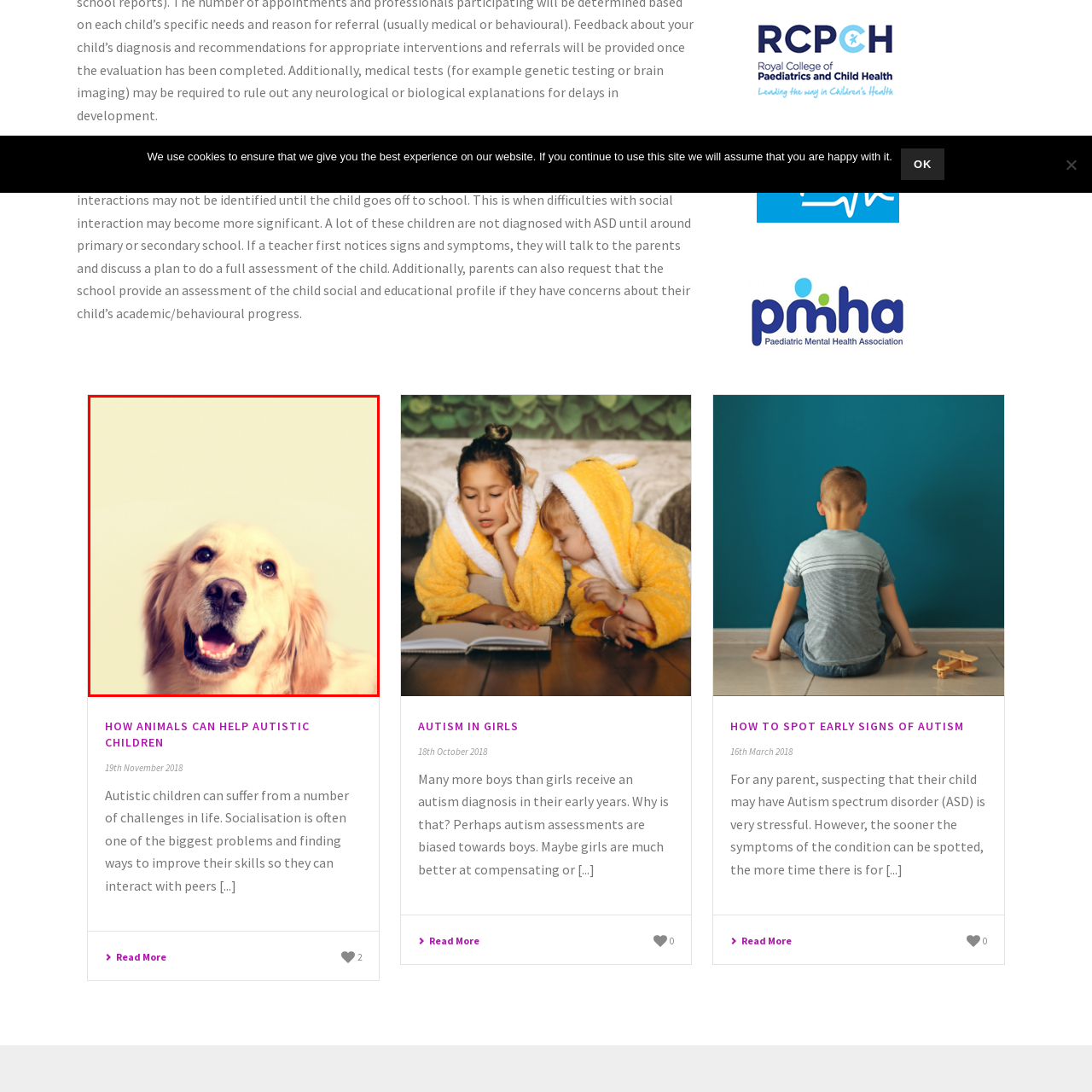Focus on the picture inside the red-framed area and provide a one-word or short phrase response to the following question:
What is one benefit of interactions with animals for autistic children?

Enhance emotional well-being